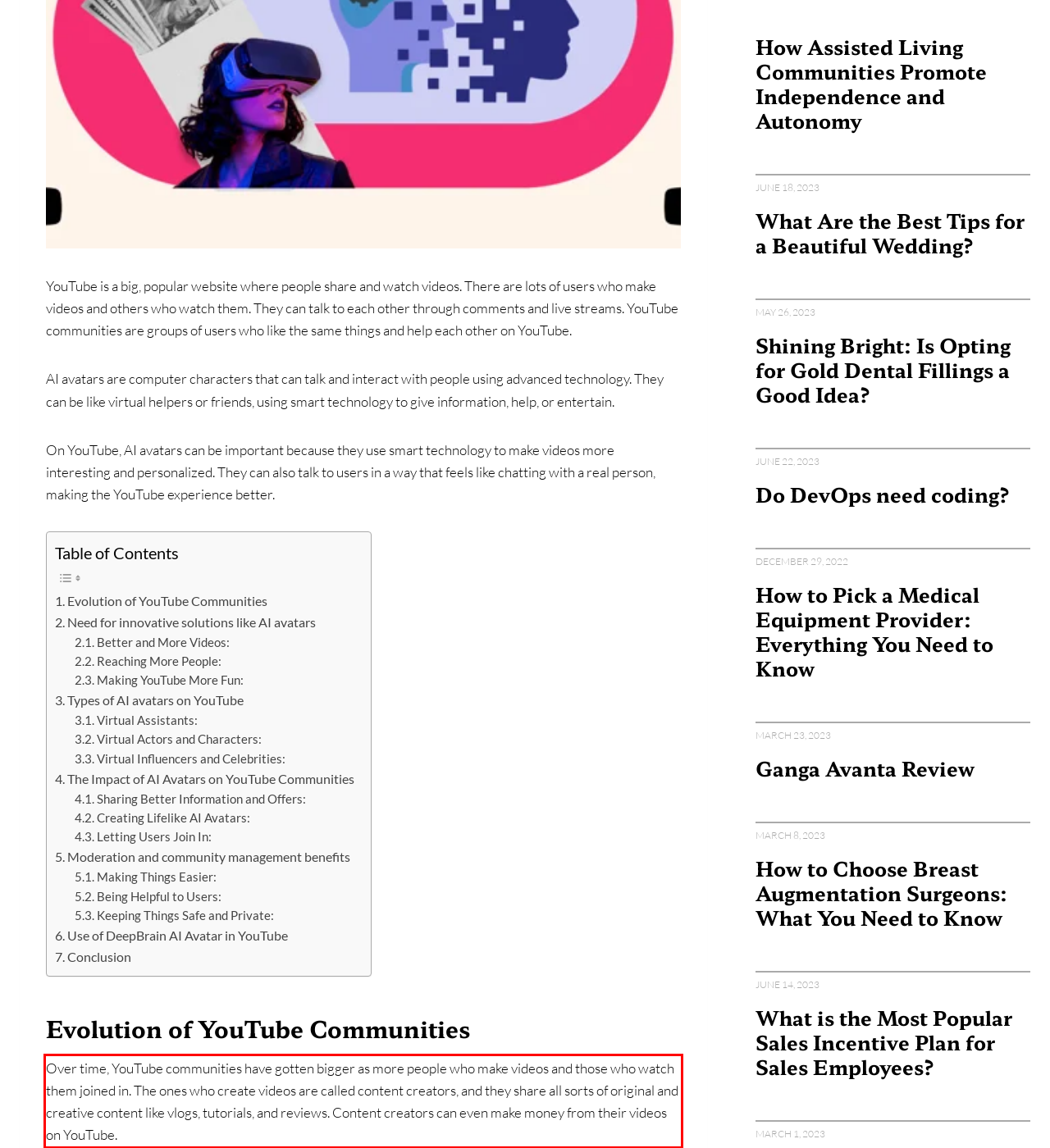Given a screenshot of a webpage containing a red bounding box, perform OCR on the text within this red bounding box and provide the text content.

Over time, YouTube communities have gotten bigger as more people who make videos and those who watch them joined in. The ones who create videos are called content creators, and they share all sorts of original and creative content like vlogs, tutorials, and reviews. Content creators can even make money from their videos on YouTube.